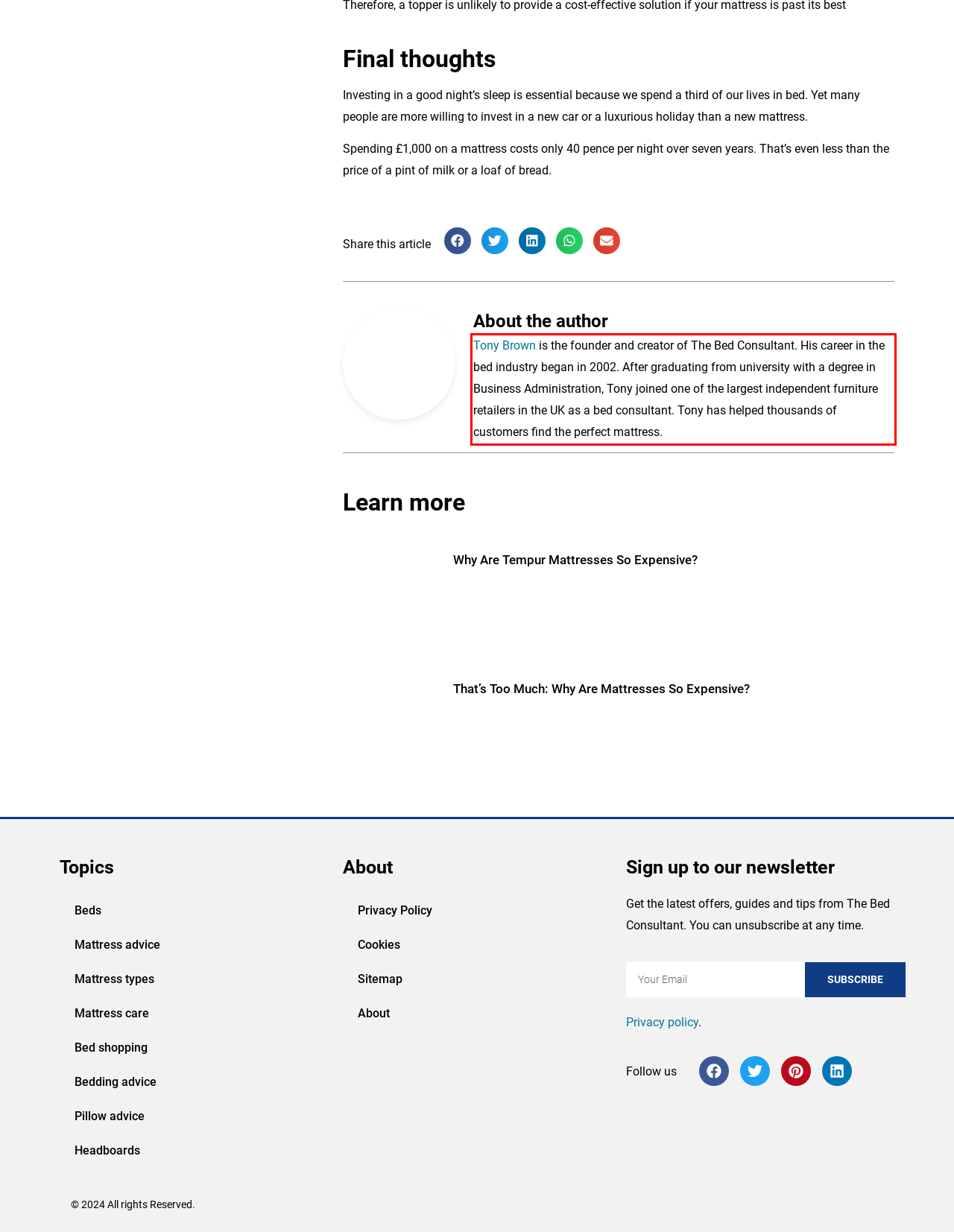Please extract the text content within the red bounding box on the webpage screenshot using OCR.

Tony Brown is the founder and creator of The Bed Consultant. His career in the bed industry began in 2002. After graduating from university with a degree in Business Administration, Tony joined one of the largest independent furniture retailers in the UK as a bed consultant. Tony has helped thousands of customers find the perfect mattress.